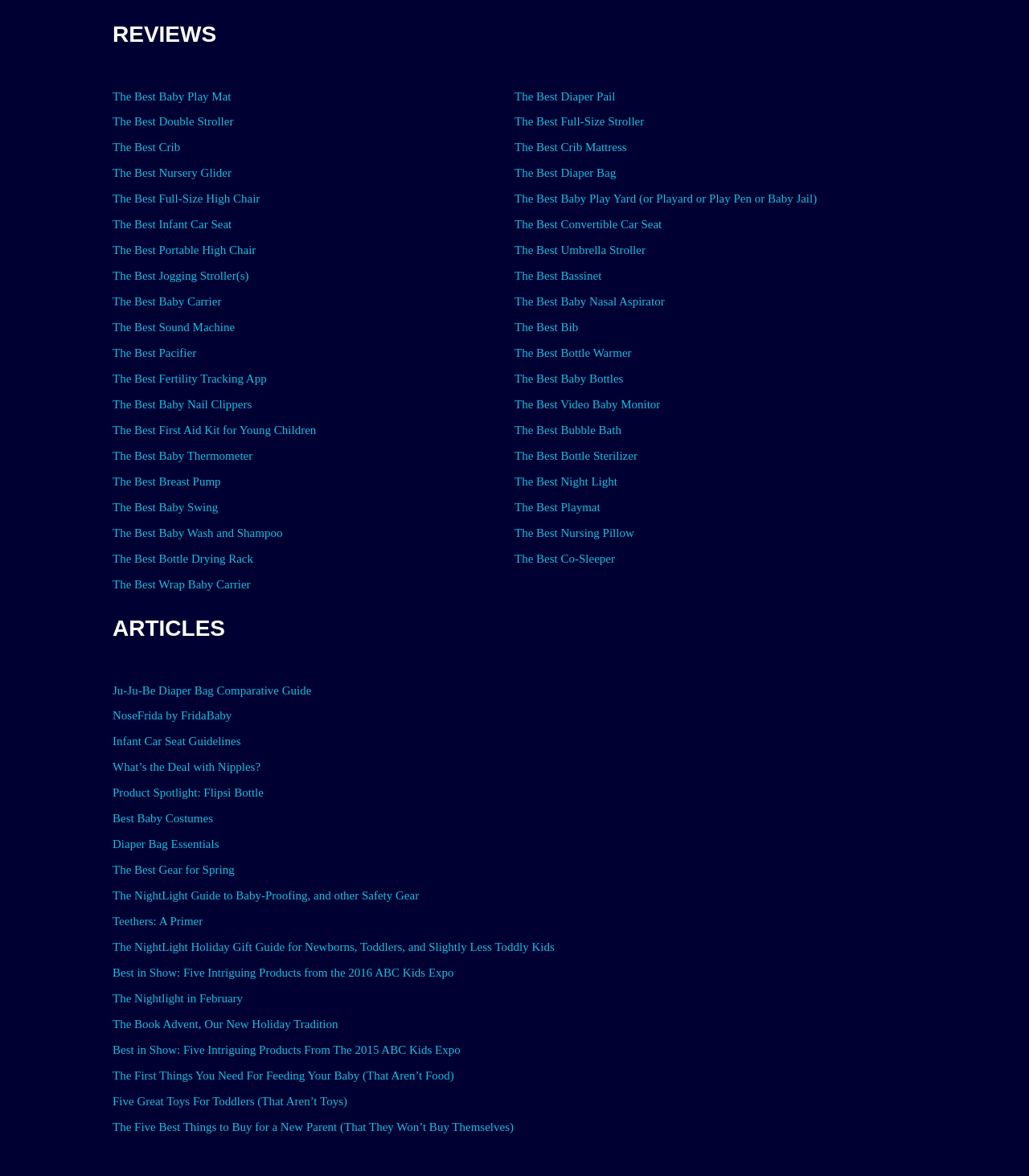Provide the bounding box coordinates, formatted as (top-left x, top-left y, bottom-right x, bottom-right y), with all values being floating point numbers between 0 and 1. Identify the bounding box of the UI element that matches the description: The Best Convertible Car Seat

[0.109, 0.136, 0.253, 0.161]